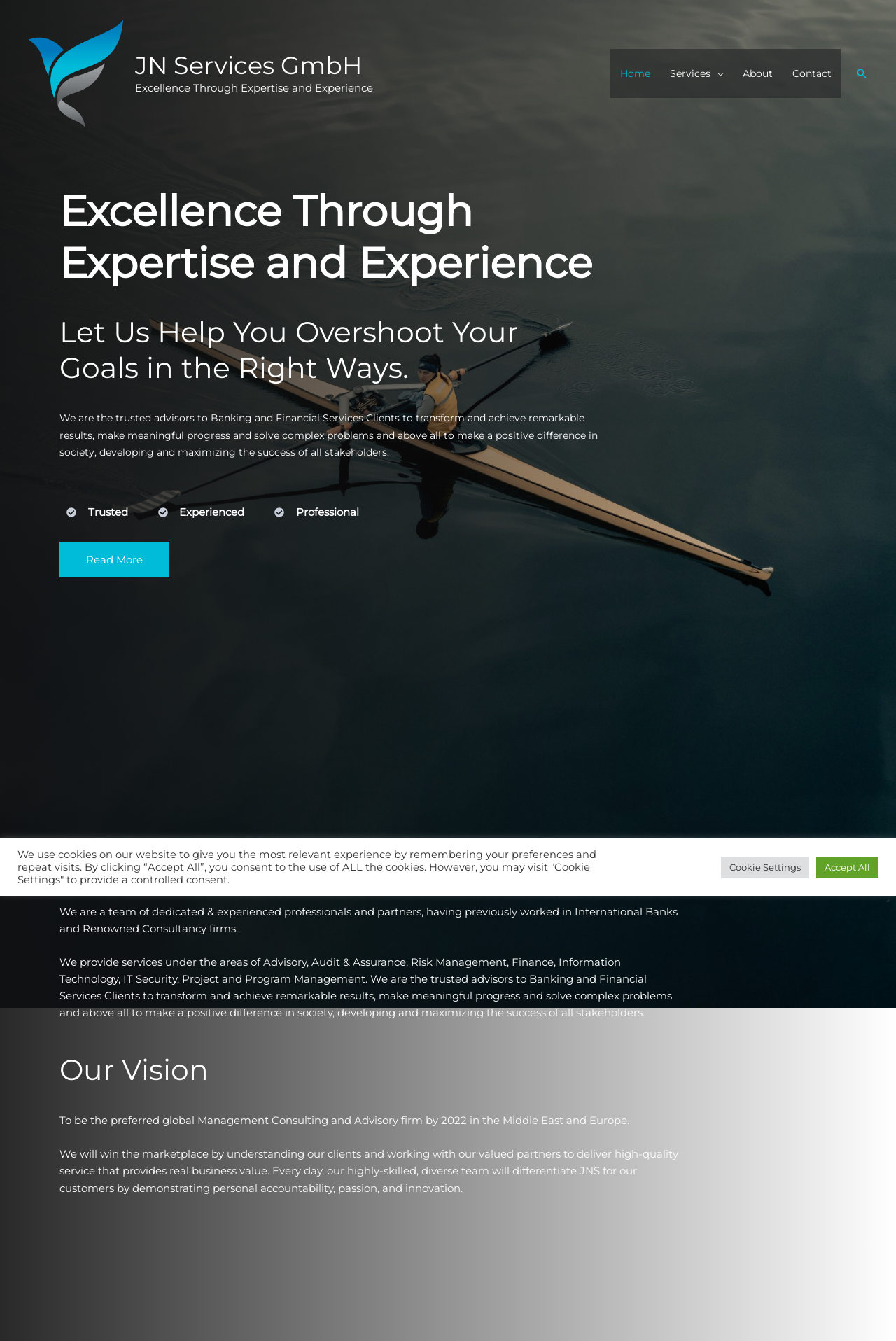Using the given description, provide the bounding box coordinates formatted as (top-left x, top-left y, bottom-right x, bottom-right y), with all values being floating point numbers between 0 and 1. Description: JN Services GmbH

[0.151, 0.037, 0.404, 0.06]